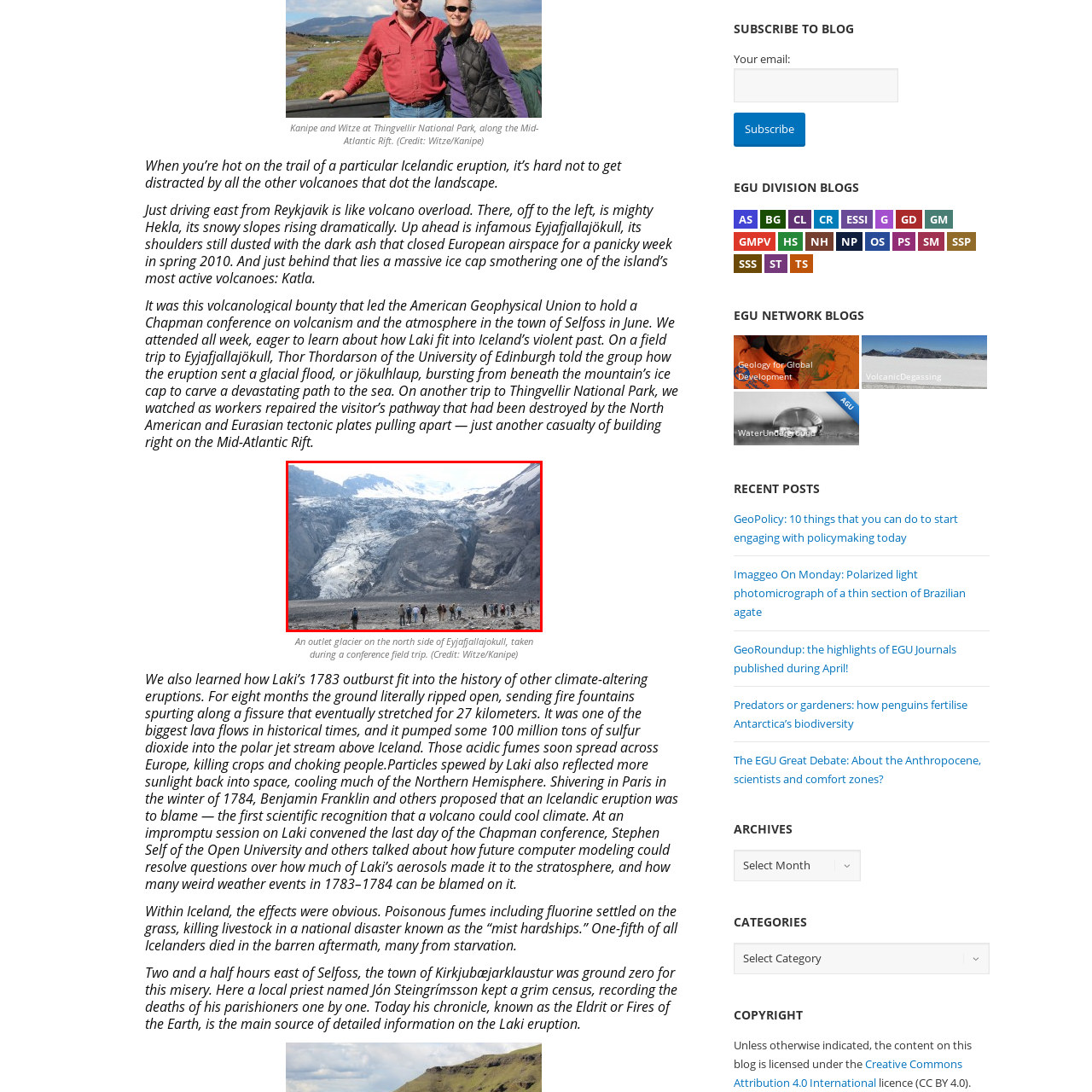What is the purpose of the conference field trip?
Look closely at the image inside the red bounding box and answer the question with as much detail as possible.

The caption states that the photograph was taken during a conference field trip, illustrating the vast and dramatic geological features that Iceland is renowned for, which suggests that the purpose of the conference field trip is to explore and study the geological features of the region.